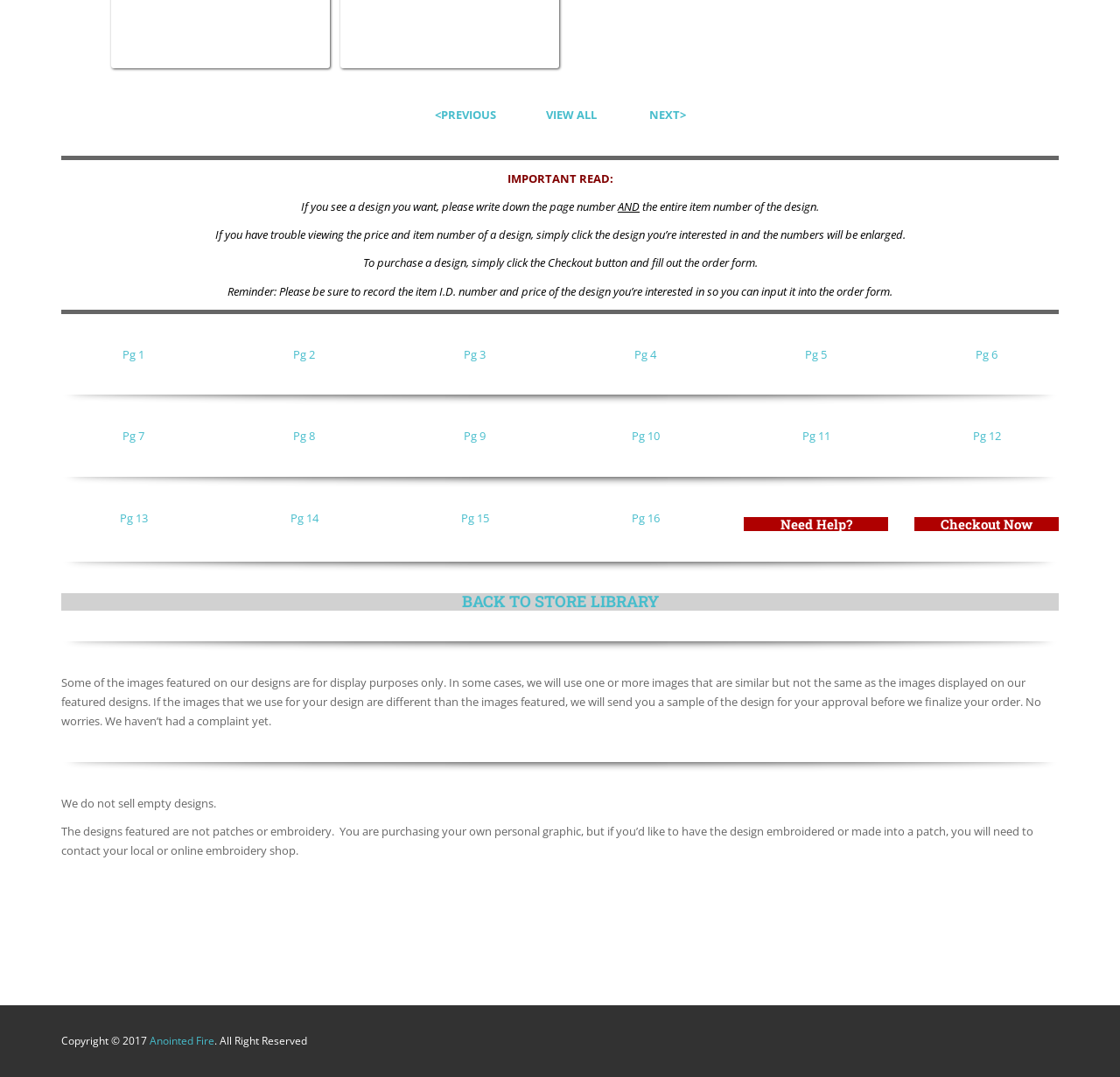What is the instruction for purchasing a design?
Look at the image and provide a detailed response to the question.

According to the webpage, to purchase a design, users need to simply click the Checkout button and fill out the order form, making sure to record the item I.D. number and price of the design.